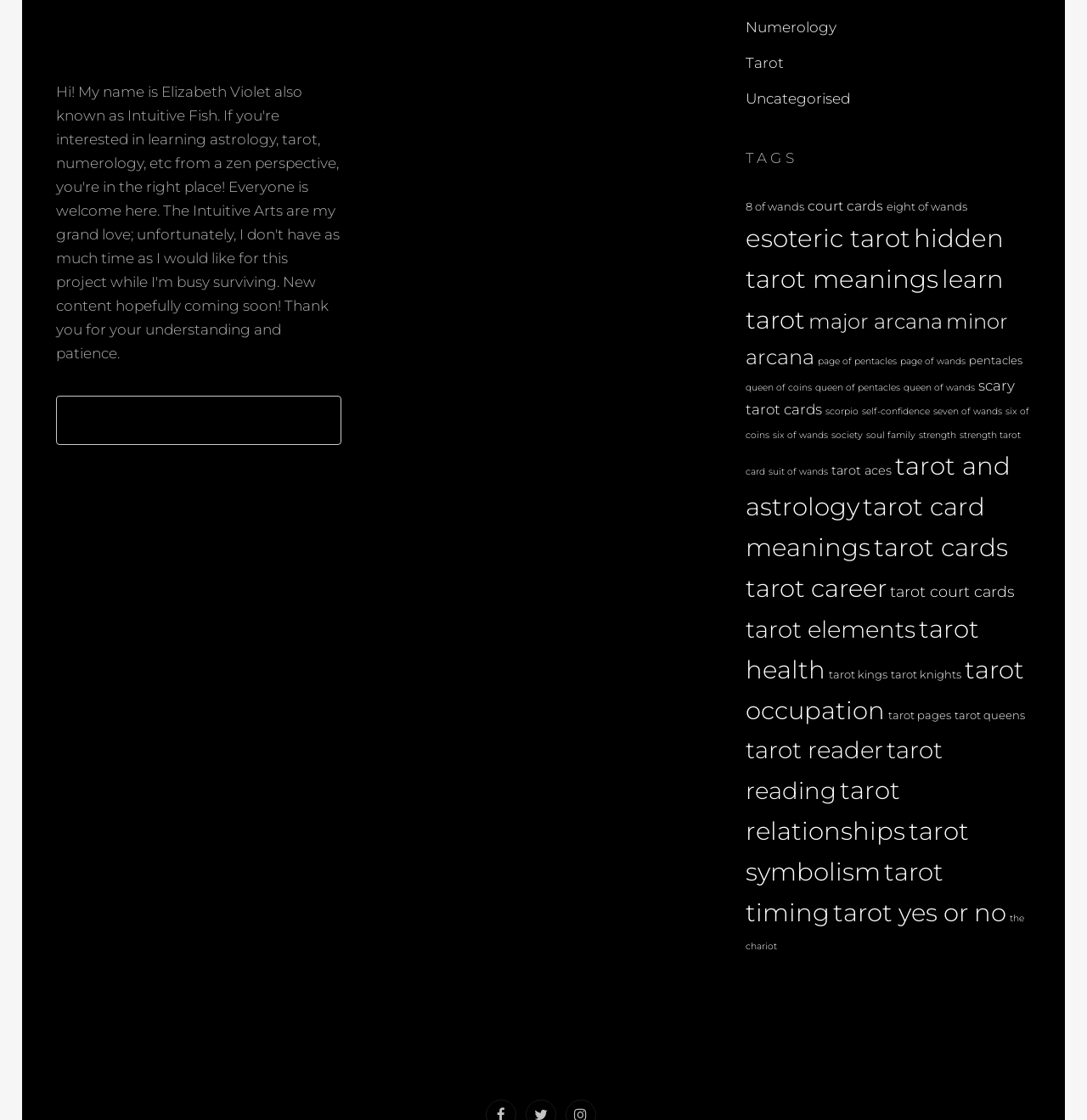Identify the bounding box coordinates of the specific part of the webpage to click to complete this instruction: "Explore the 'major arcana' section".

[0.744, 0.276, 0.867, 0.298]